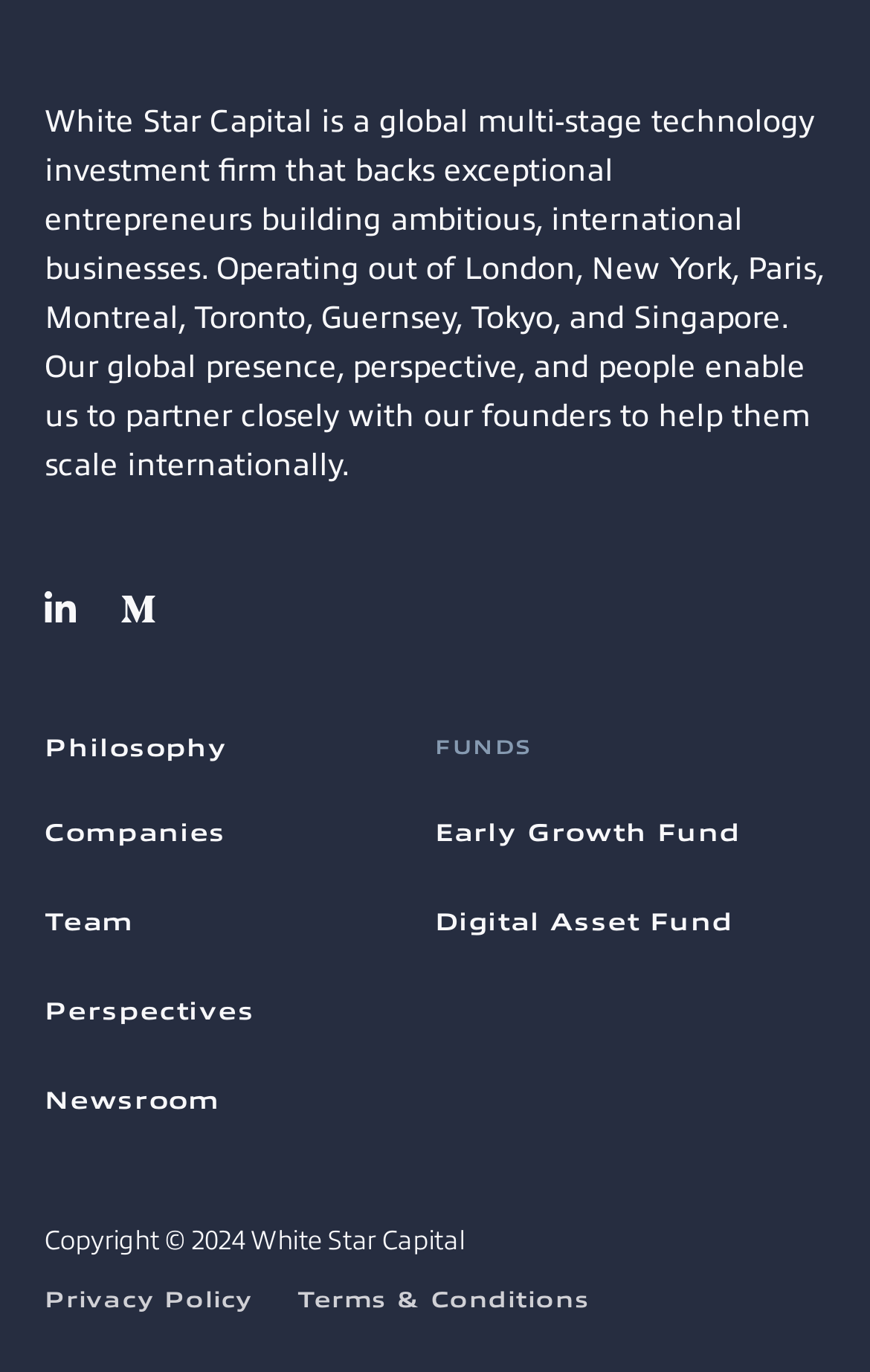Highlight the bounding box coordinates of the region I should click on to meet the following instruction: "View company philosophy".

[0.051, 0.533, 0.423, 0.555]